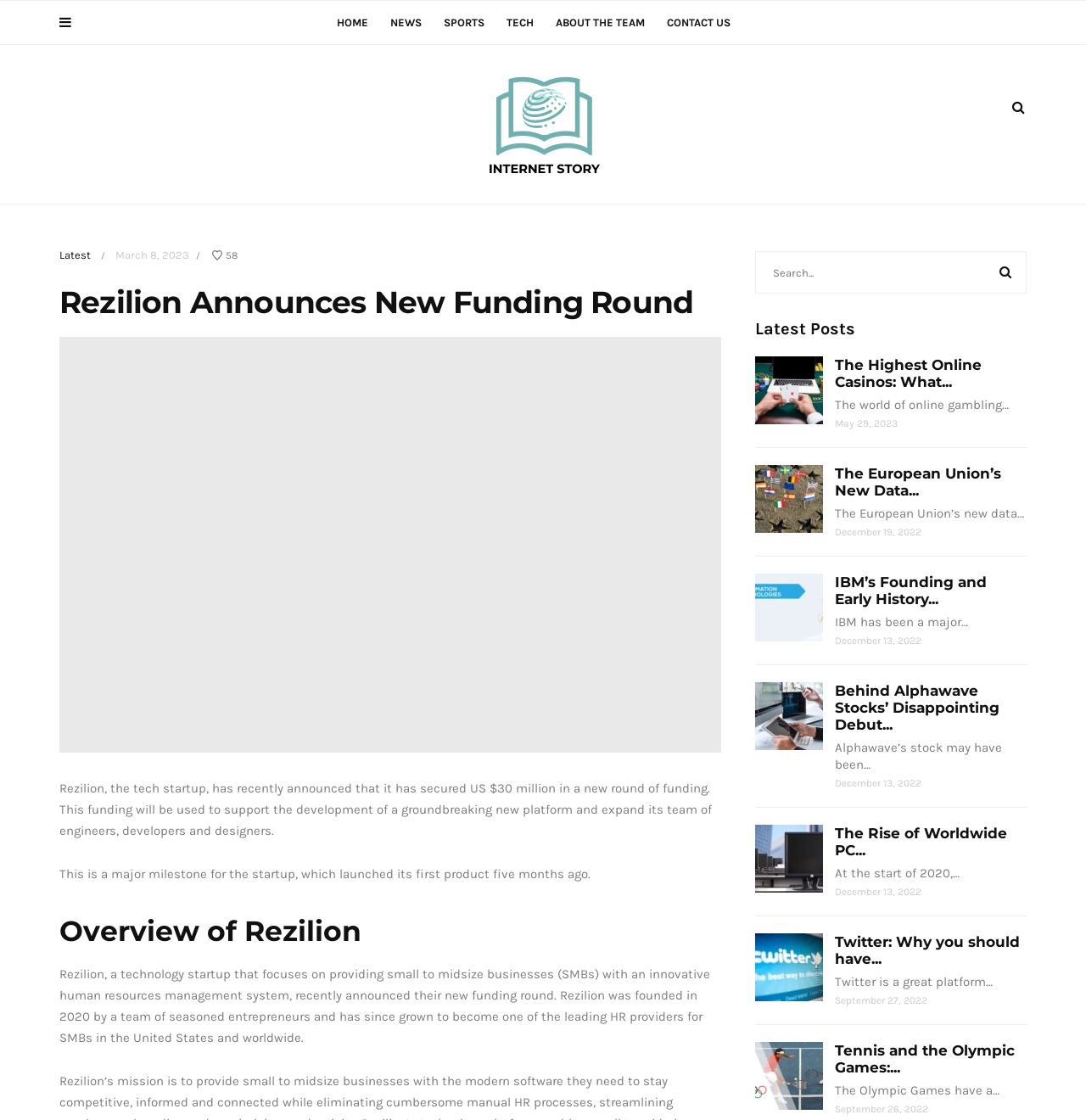Find the bounding box coordinates of the element's region that should be clicked in order to follow the given instruction: "Search for something". The coordinates should consist of four float numbers between 0 and 1, i.e., [left, top, right, bottom].

[0.695, 0.224, 0.945, 0.262]